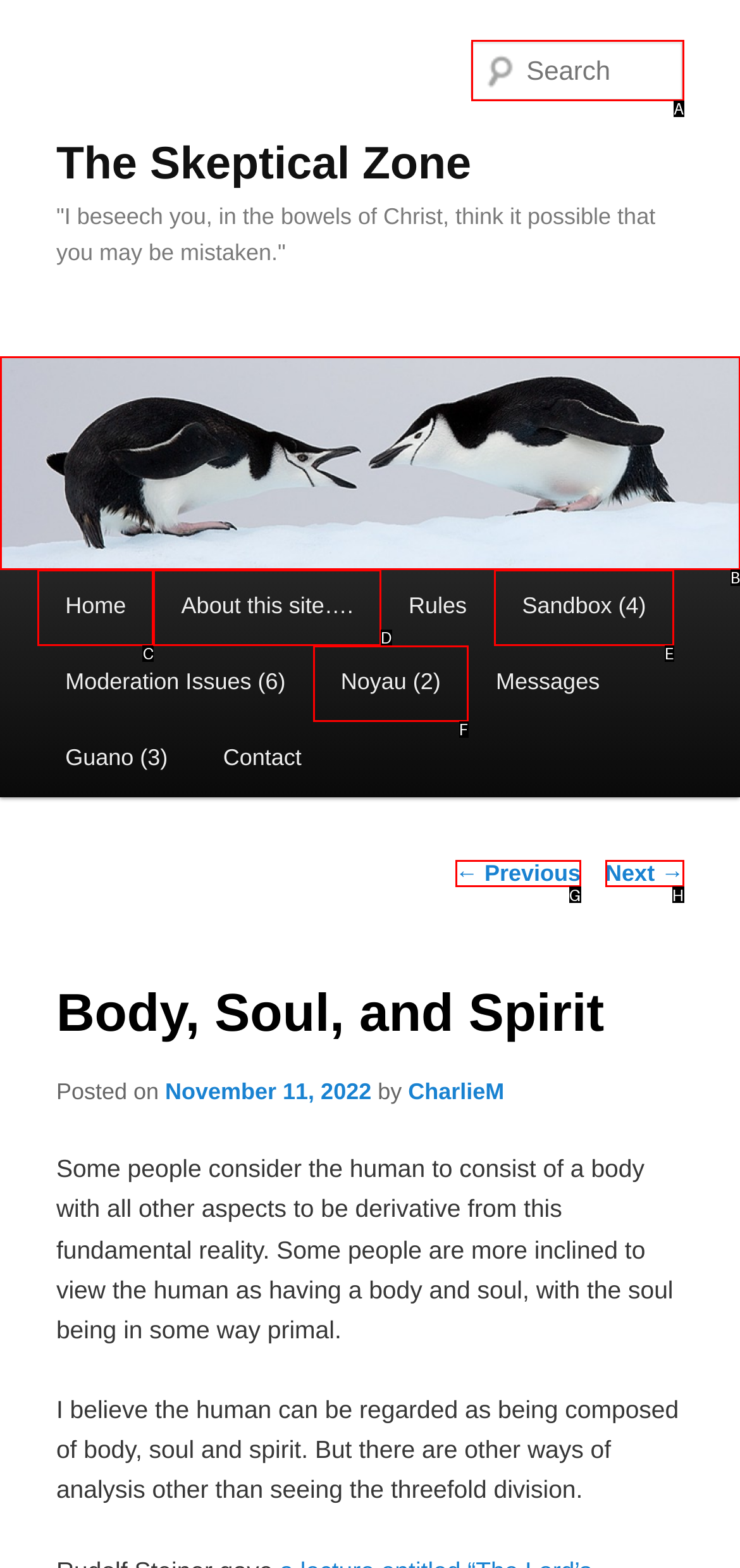Identify the option that corresponds to the description: Home 
Provide the letter of the matching option from the available choices directly.

C